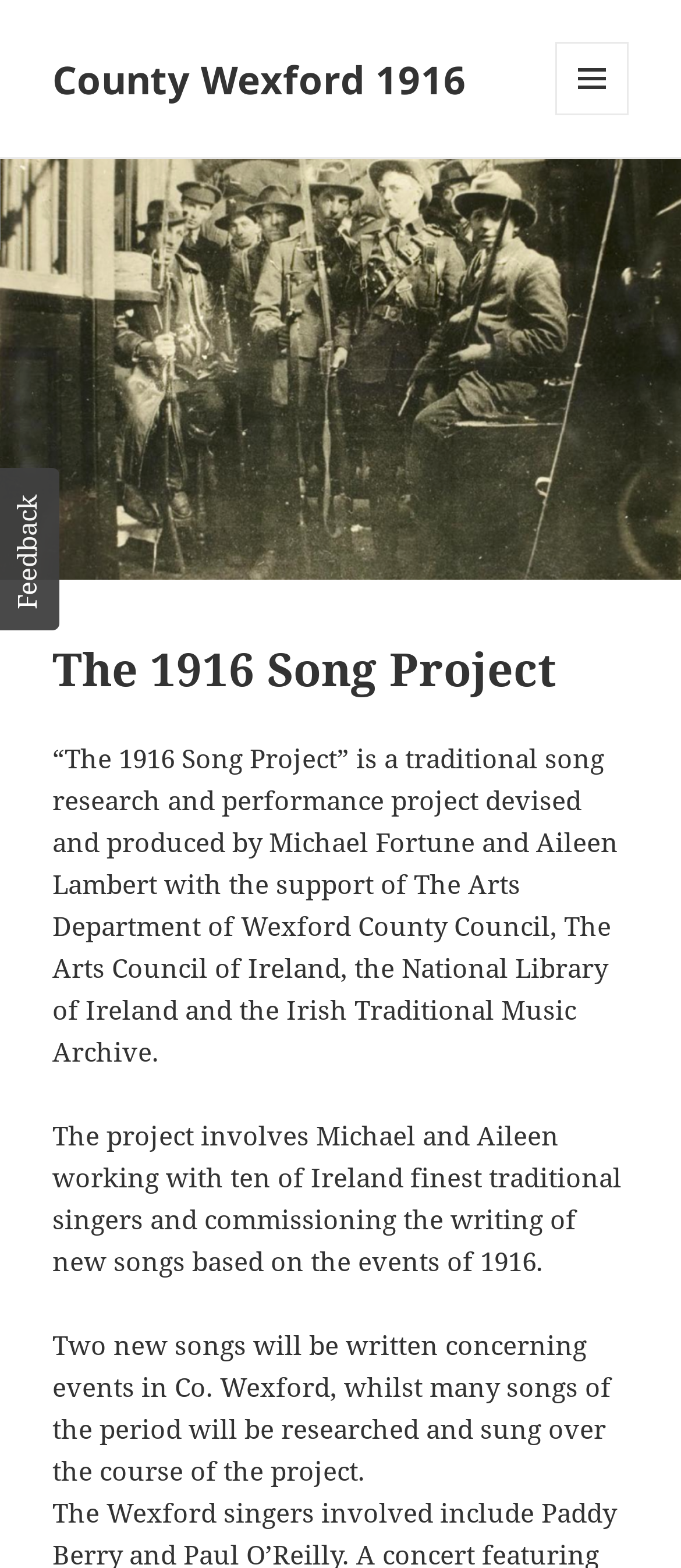Extract the text of the main heading from the webpage.

The 1916 Song Project